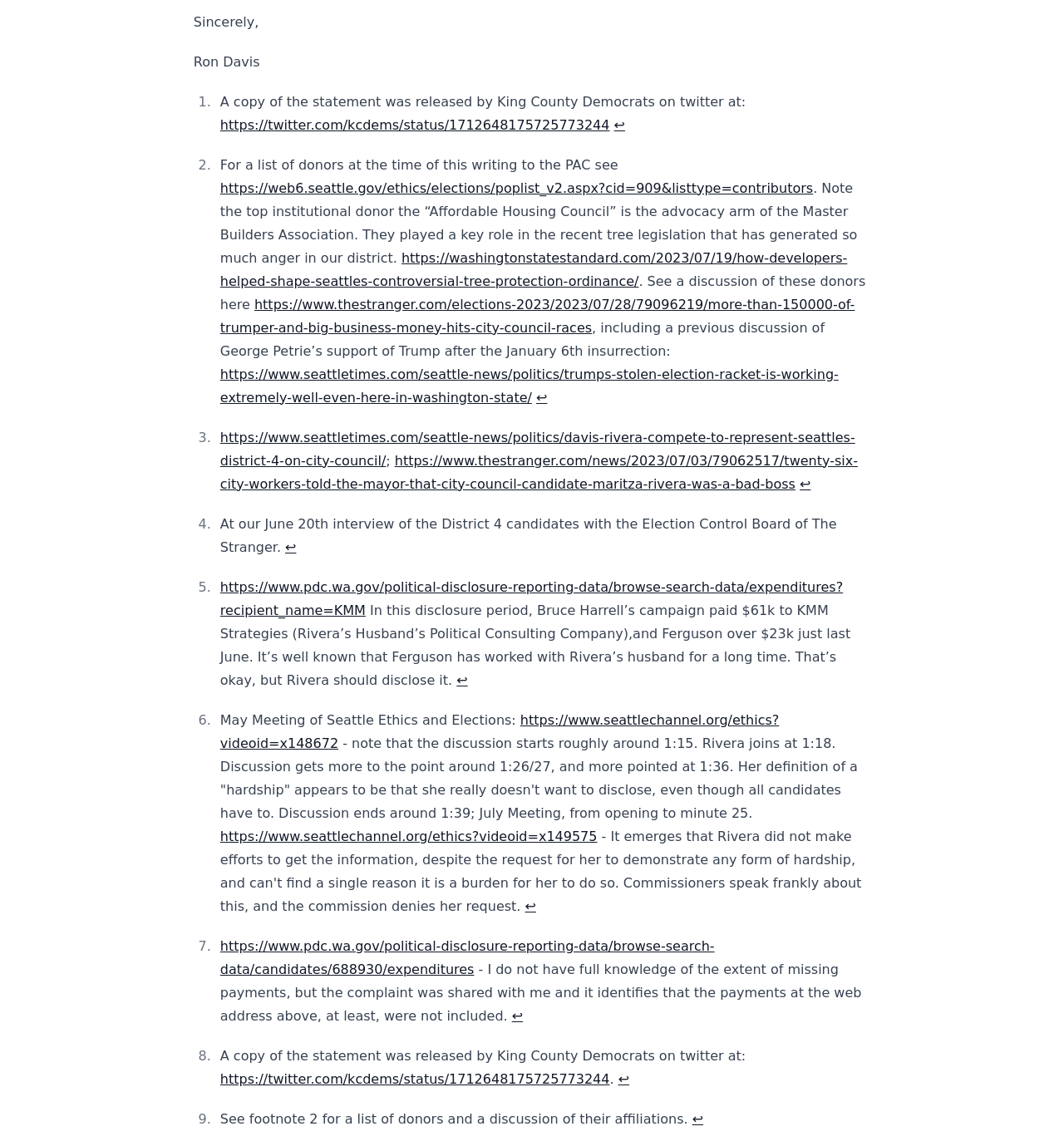Determine the bounding box coordinates of the section to be clicked to follow the instruction: "Visit the webpage of contributors to the PAC". The coordinates should be given as four float numbers between 0 and 1, formatted as [left, top, right, bottom].

[0.207, 0.157, 0.764, 0.171]